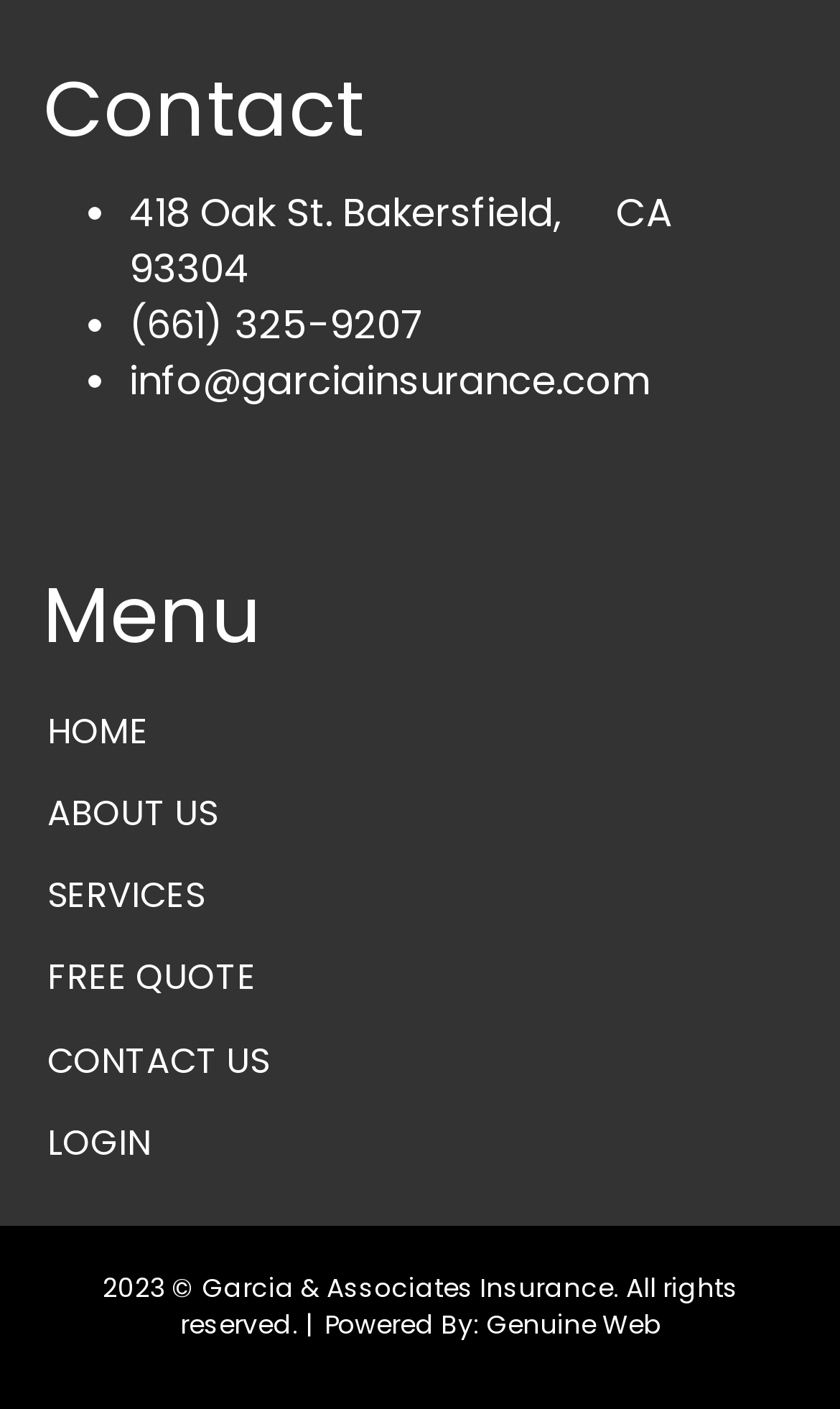Provide your answer in a single word or phrase: 
What is the phone number of Garcia & Associates Insurance?

(661) 325-9207